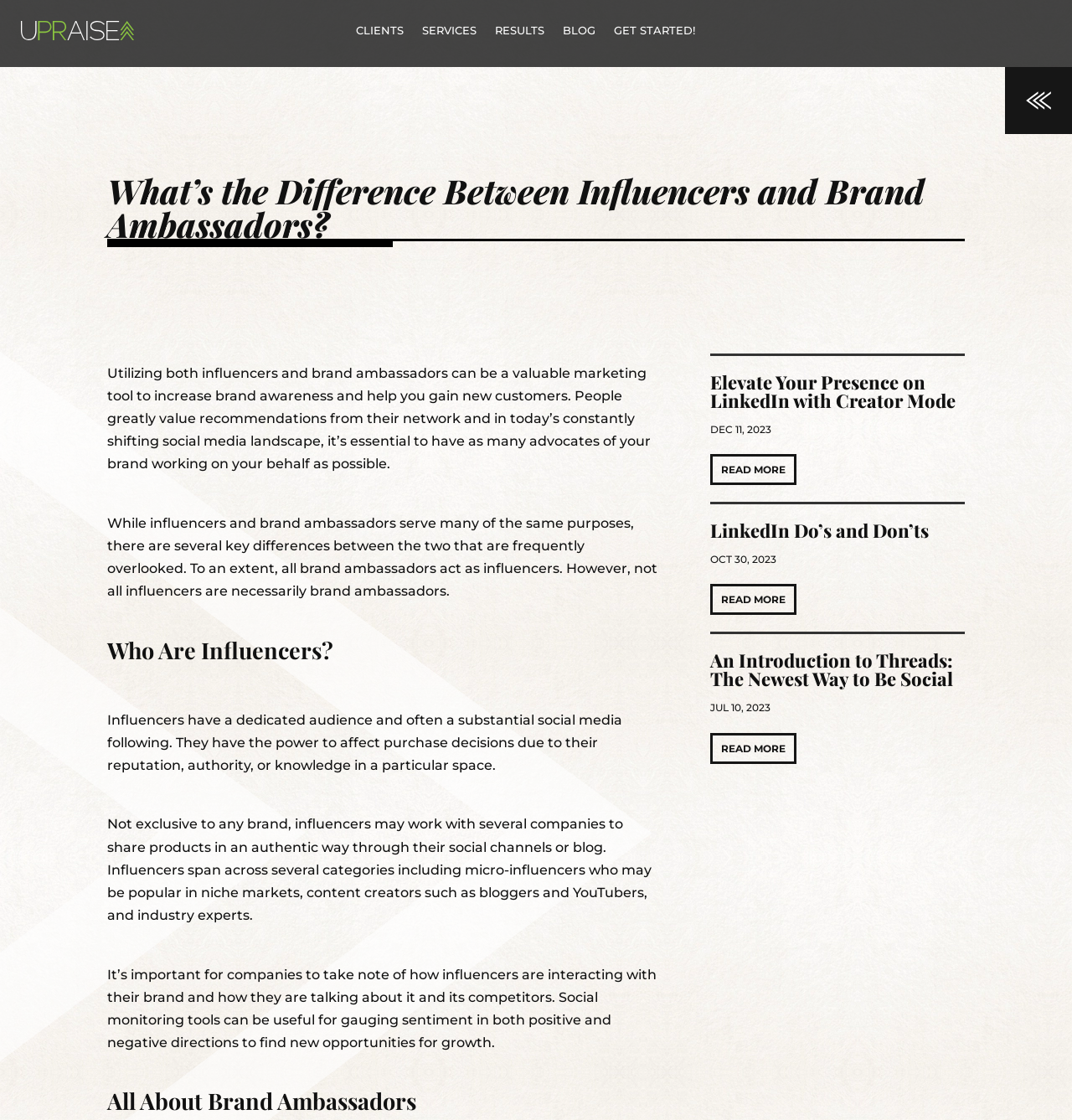What is the topic of the article 'Elevate Your Presence on LinkedIn with Creator Mode'?
Answer the question with detailed information derived from the image.

The article 'Elevate Your Presence on LinkedIn with Creator Mode' is likely related to the topic of LinkedIn, as it mentions 'Creator Mode' which is a feature on the LinkedIn platform.